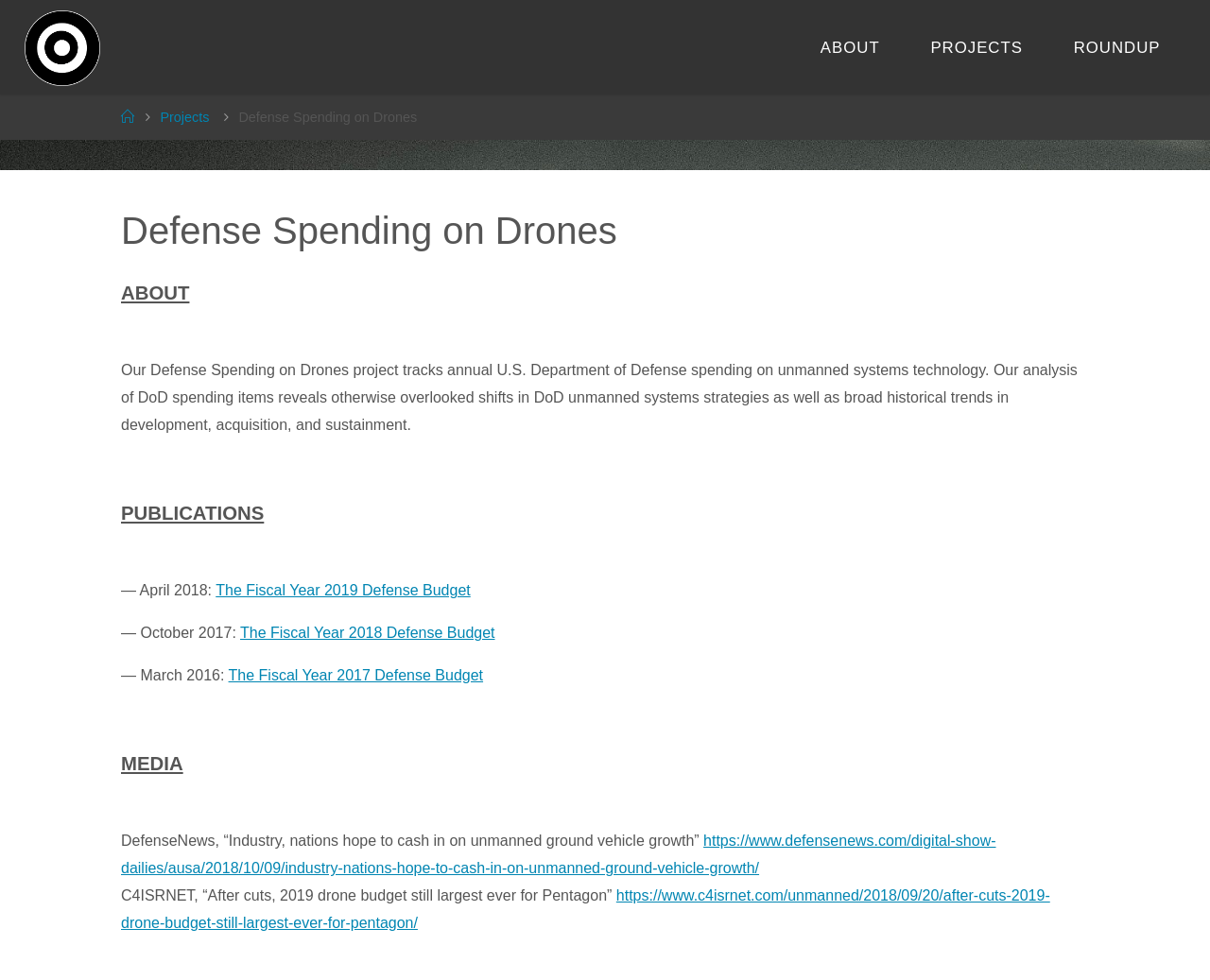Indicate the bounding box coordinates of the element that needs to be clicked to satisfy the following instruction: "Click the PROJECTS link". The coordinates should be four float numbers between 0 and 1, i.e., [left, top, right, bottom].

[0.748, 0.0, 0.866, 0.096]